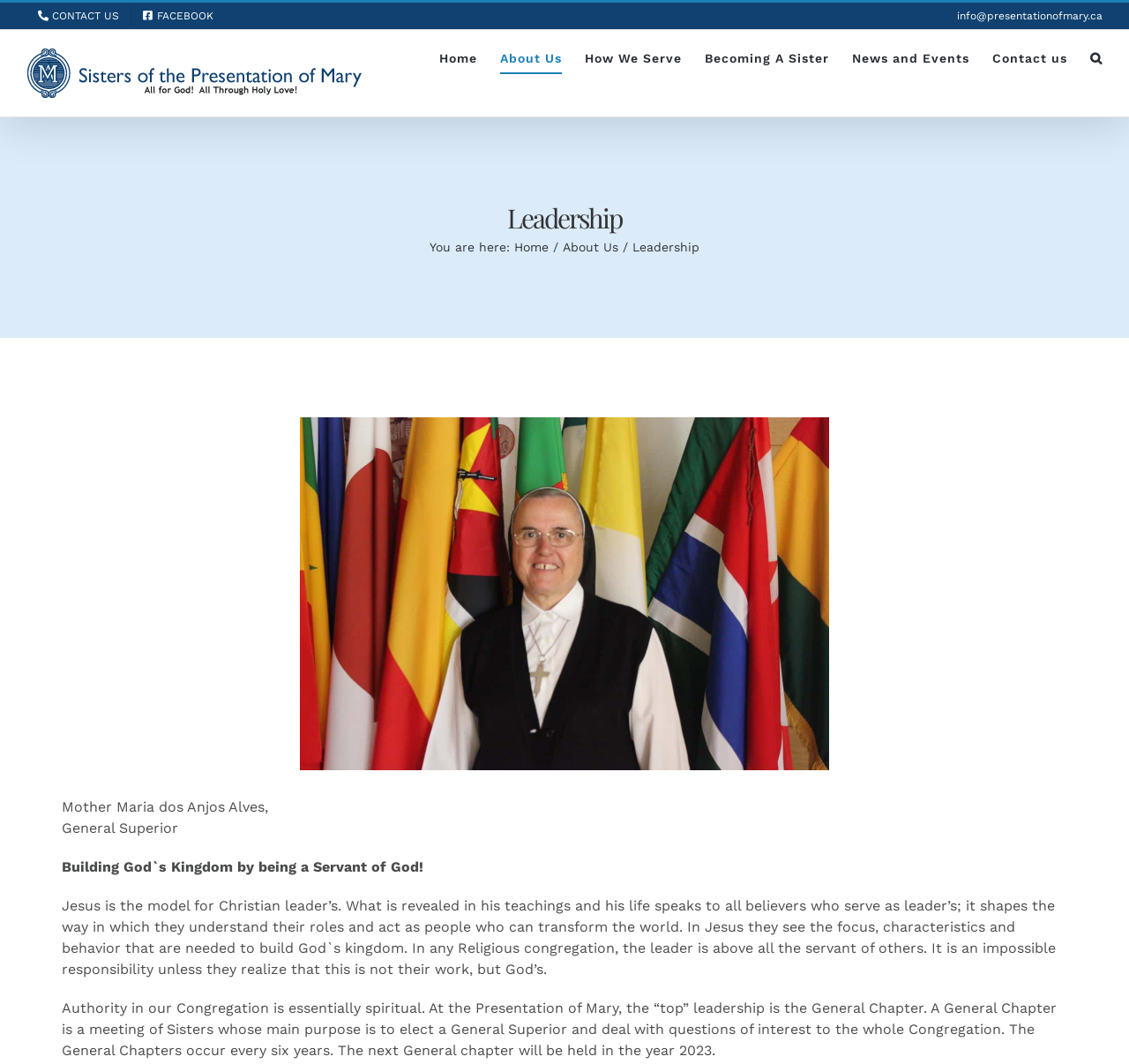Reply to the question below using a single word or brief phrase:
What is the purpose of the General Chapter?

To elect a General Superior and deal with questions of interest to the whole Congregation